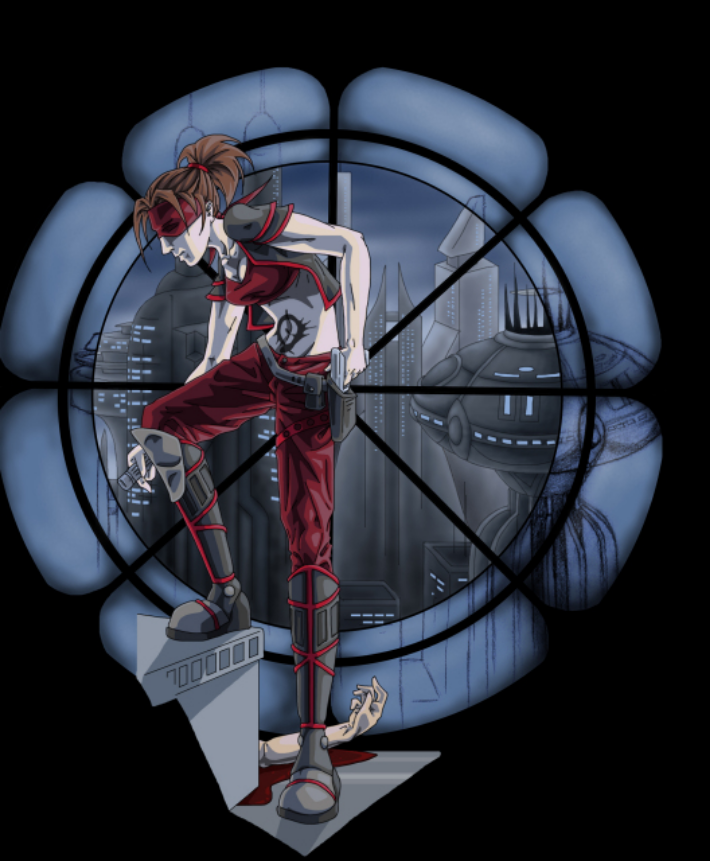Give a concise answer using one word or a phrase to the following question:
What is the atmosphere of the scene?

Danger and excitement